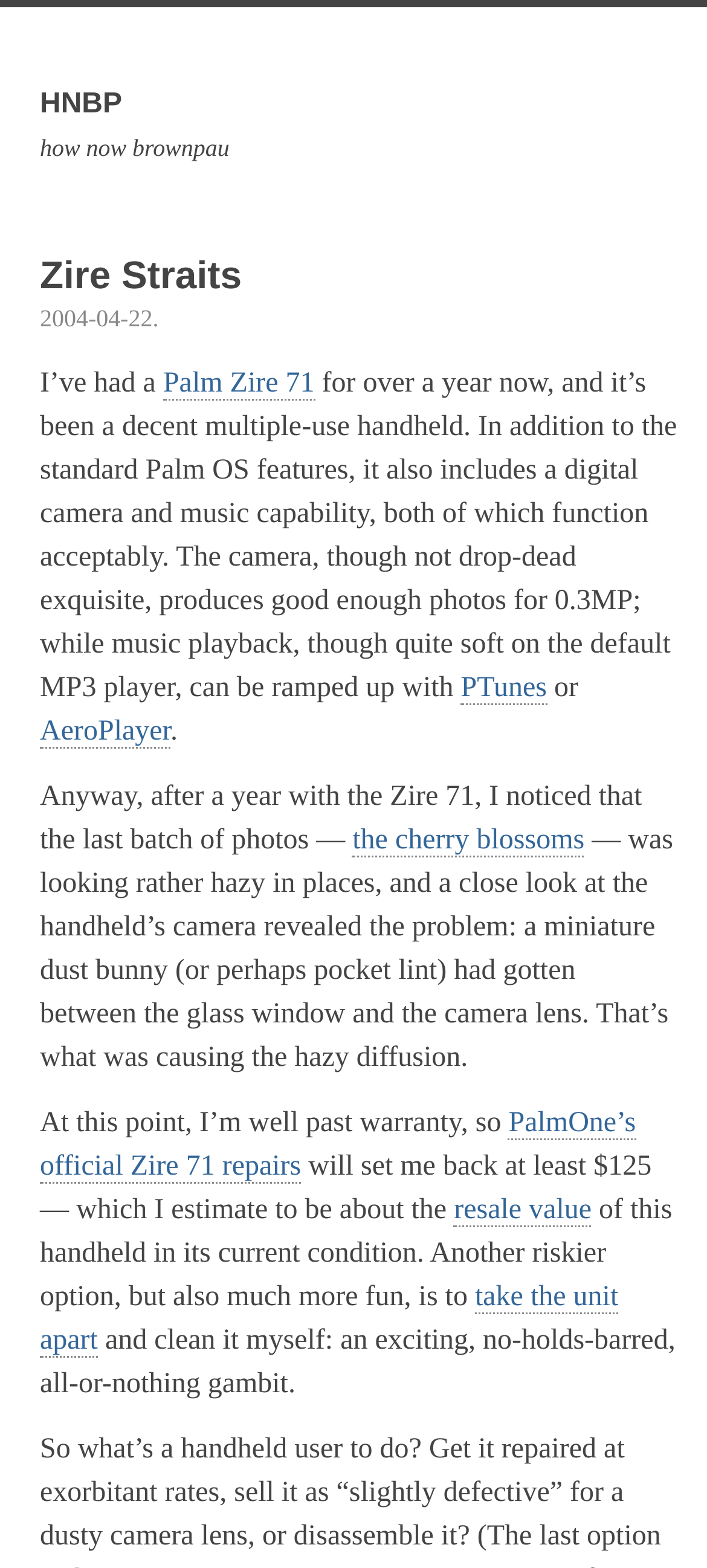Determine the bounding box coordinates for the UI element described. Format the coordinates as (top-left x, top-left y, bottom-right x, bottom-right y) and ensure all values are between 0 and 1. Element description: parent_node: Search name="s" placeholder="Search..."

None